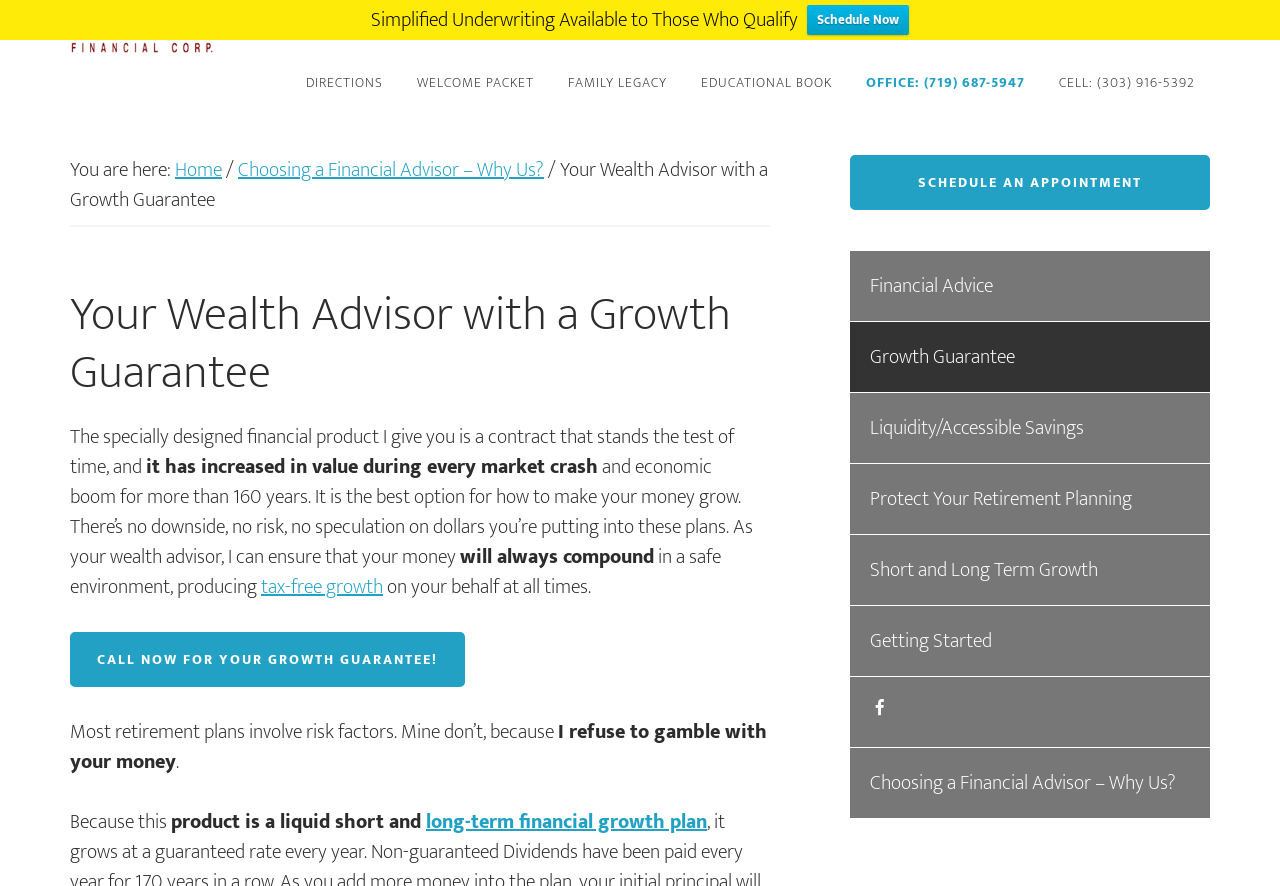Find the bounding box coordinates for the UI element whose description is: "Short and Long Term Growth". The coordinates should be four float numbers between 0 and 1, in the format [left, top, right, bottom].

[0.68, 0.624, 0.858, 0.663]